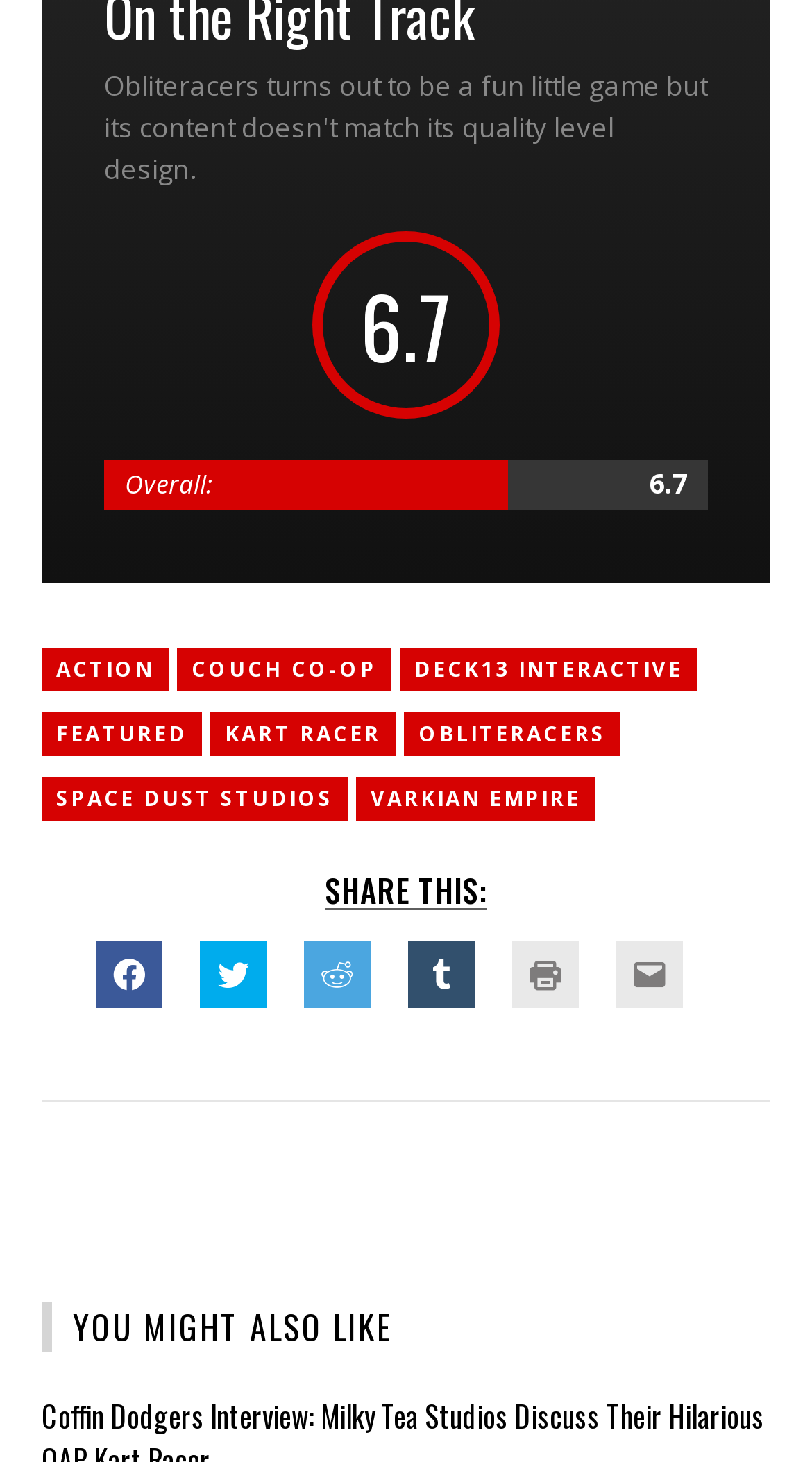Given the description: "12th October 2015", determine the bounding box coordinates of the UI element. The coordinates should be formatted as four float numbers between 0 and 1, [left, top, right, bottom].

[0.051, 0.934, 0.303, 0.956]